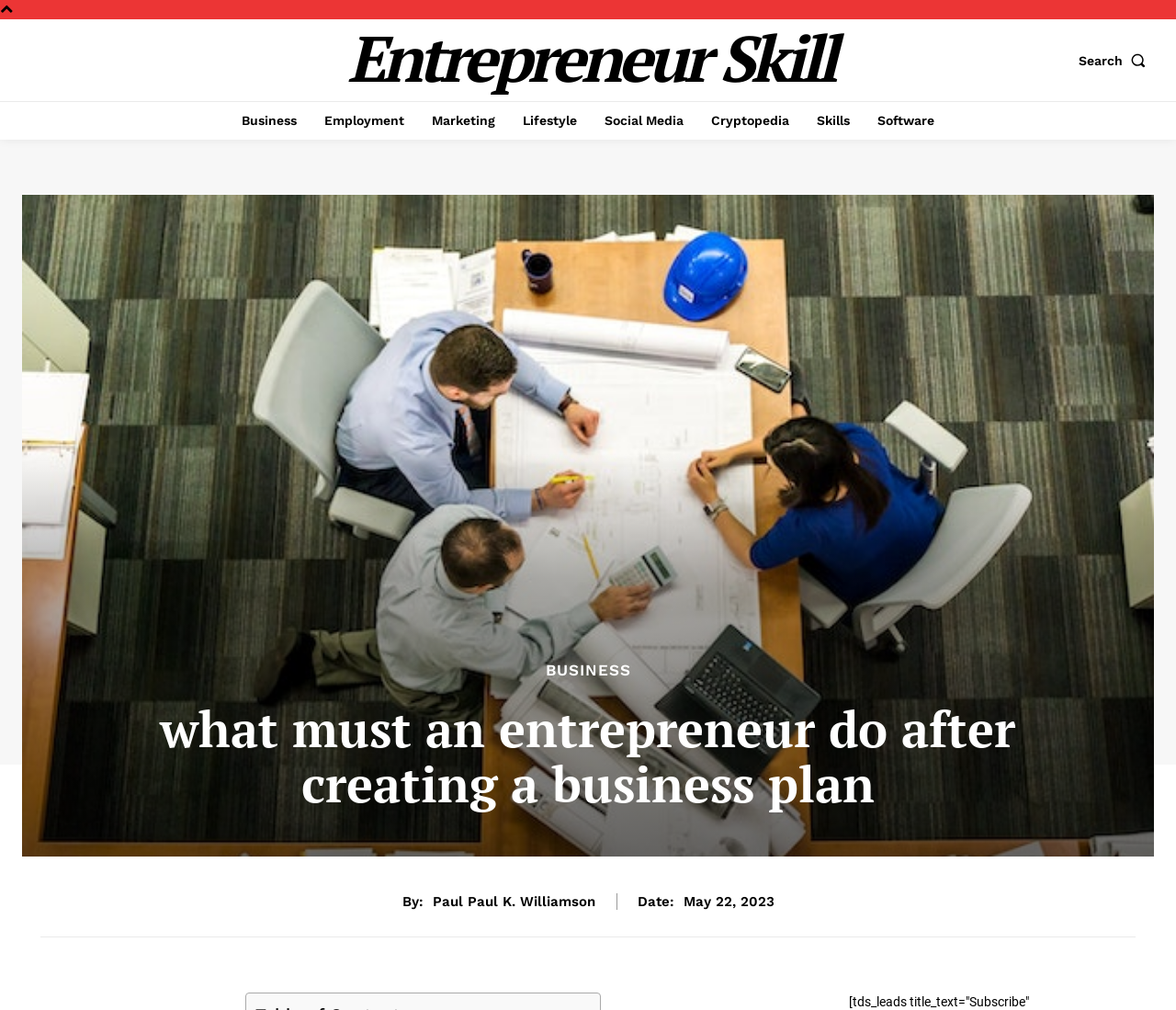Give a detailed account of the webpage, highlighting key information.

The webpage appears to be an article or blog post focused on entrepreneurship, specifically discussing what an entrepreneur should do after creating a business plan. 

At the top of the page, there is a header section with a link to "Entrepreneur Skill" and a search button on the right side, accompanied by a small image. Below this header, there are seven categorized links, including "Business", "Employment", "Marketing", "Lifestyle", "Social Media", "Cryptopedia", and "Skills", which are evenly spaced and aligned horizontally.

The main content of the page is headed by a title "what must an entrepreneur do after creating a business plan" in a larger font size. Below the title, there is a link to "BUSINESS" and then the main article content, which is not explicitly described in the accessibility tree. 

At the bottom of the page, there is a footer section with information about the author, "Paul Paul K. Williamson", and the date "May 22, 2023".